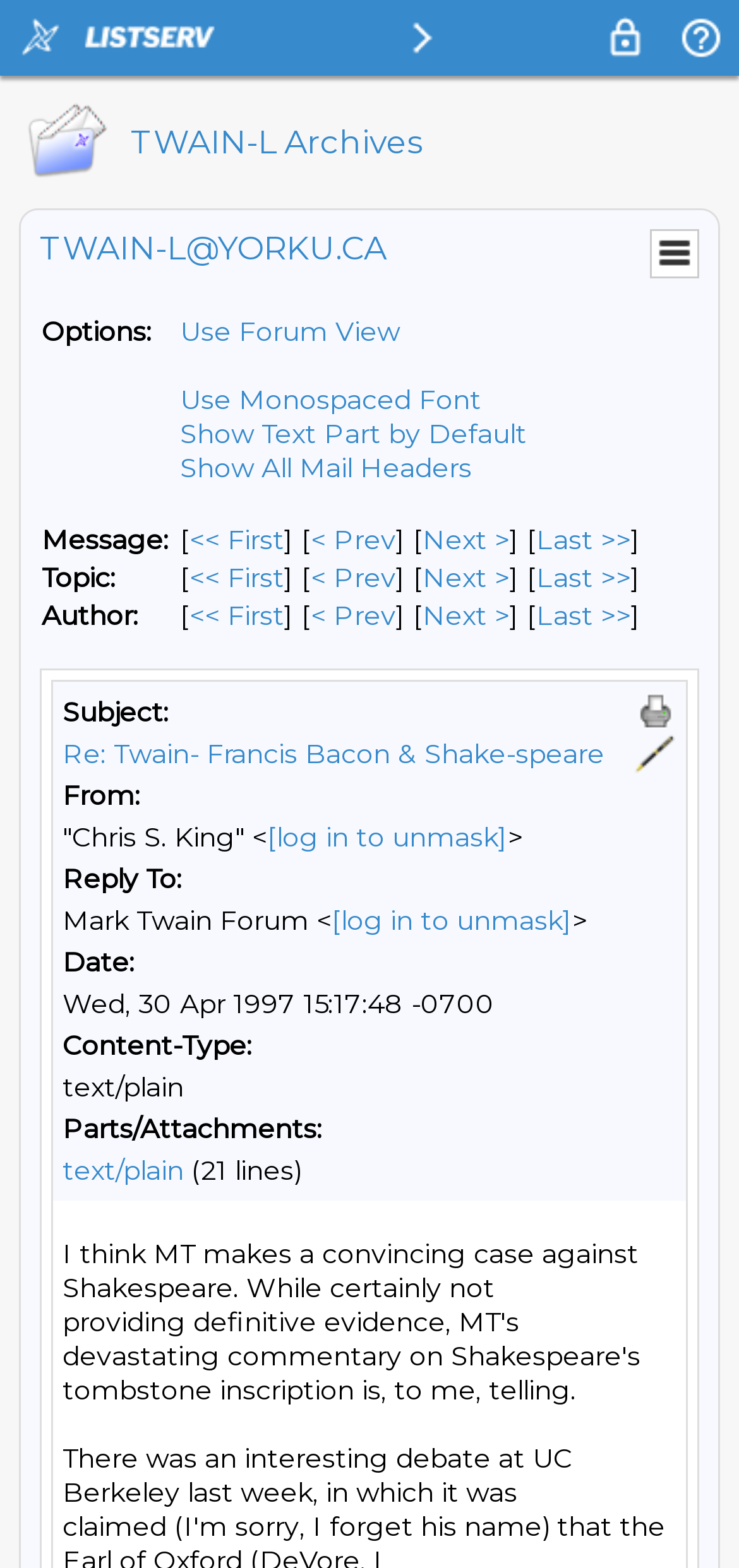For the element described, predict the bounding box coordinates as (top-left x, top-left y, bottom-right x, bottom-right y). All values should be between 0 and 1. Element description: text/plain

[0.085, 0.736, 0.249, 0.757]